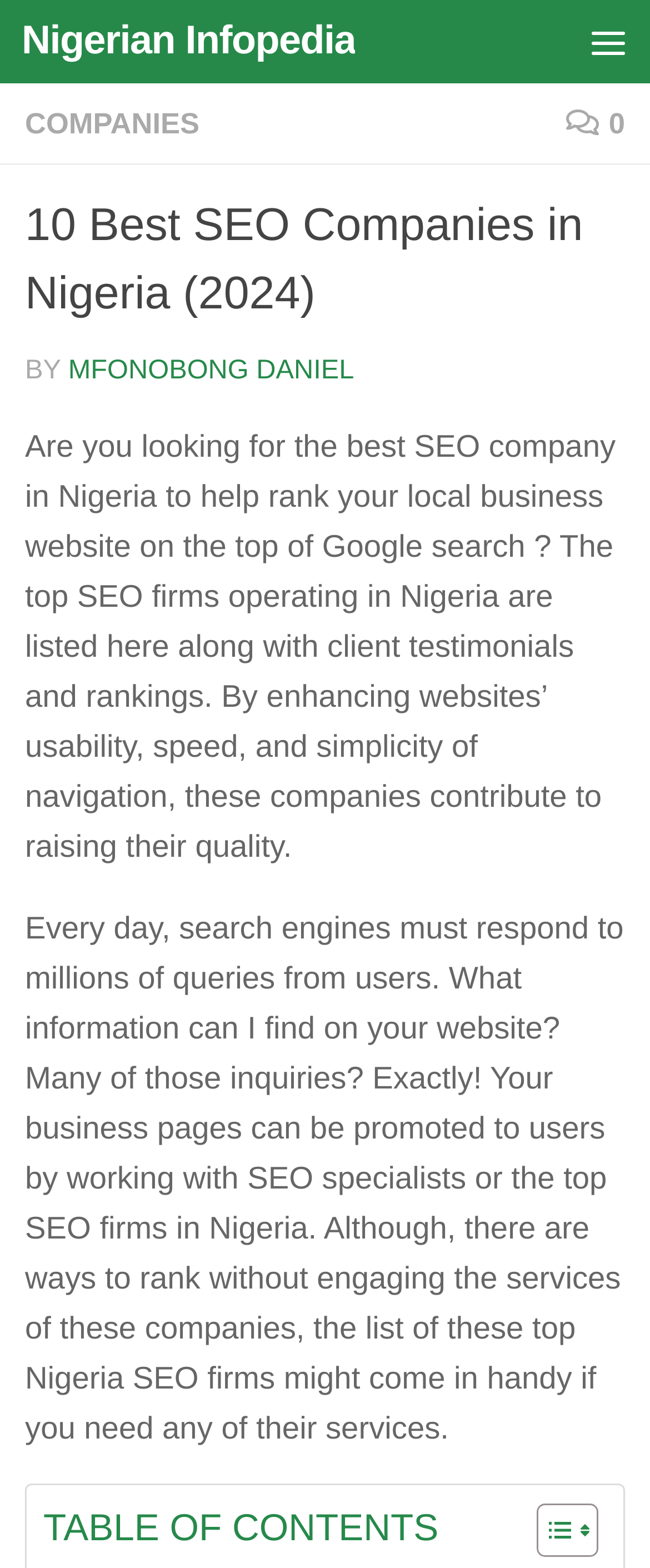How do SEO specialists promote business pages?
Please provide a detailed and thorough answer to the question.

According to the webpage, SEO specialists promote business pages by working with users. This is done by enhancing websites' usability, speed, and simplicity of navigation, which contributes to raising their quality and making them more visible to users.